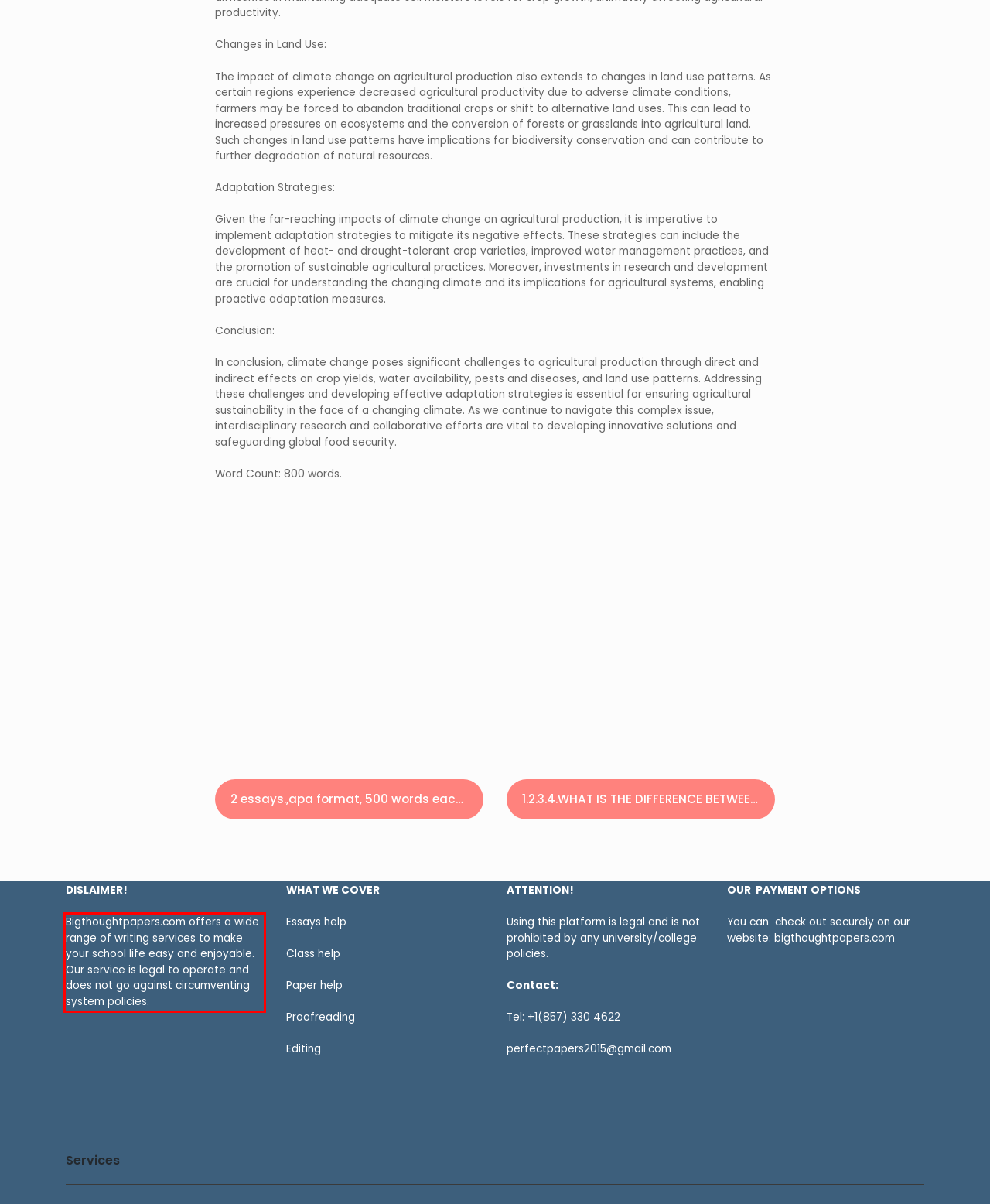Look at the screenshot of the webpage, locate the red rectangle bounding box, and generate the text content that it contains.

Bigthoughtpapers.com offers a wide range of writing services to make your school life easy and enjoyable. Our service is legal to operate and does not go against circumventing system policies.